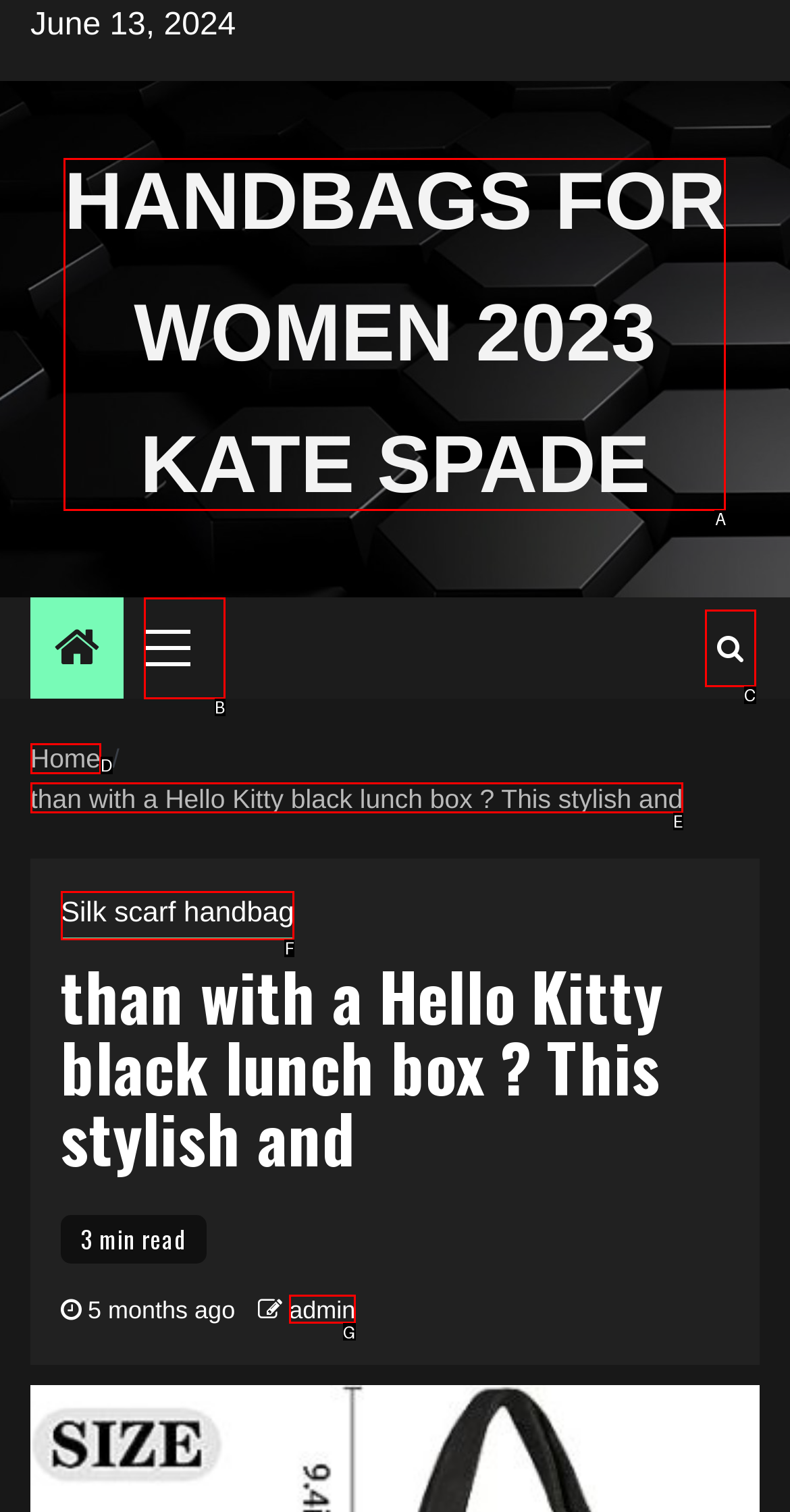Identify the option that corresponds to the given description: Home. Reply with the letter of the chosen option directly.

D